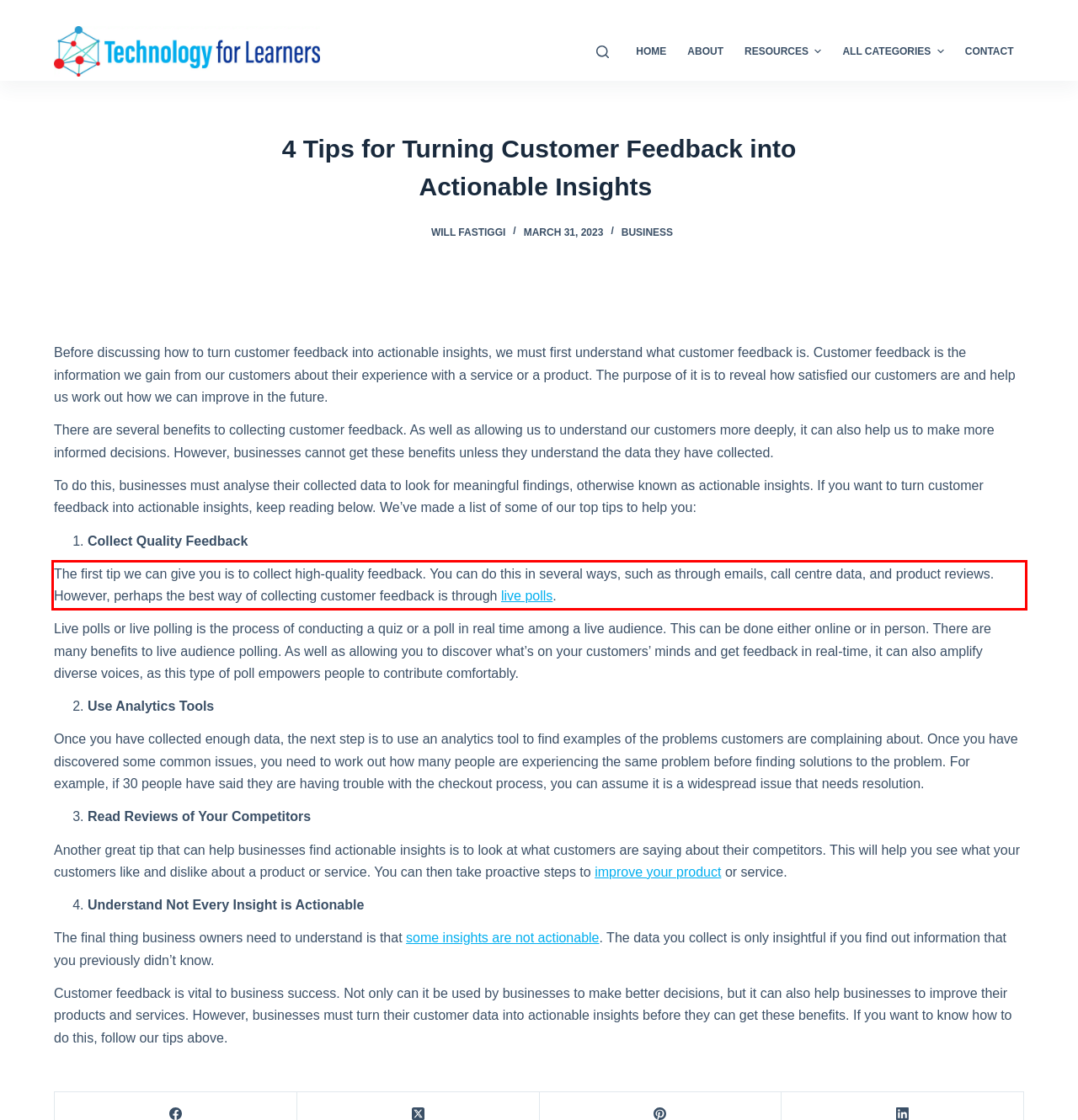Using OCR, extract the text content found within the red bounding box in the given webpage screenshot.

The first tip we can give you is to collect high-quality feedback. You can do this in several ways, such as through emails, call centre data, and product reviews. However, perhaps the best way of collecting customer feedback is through live polls.